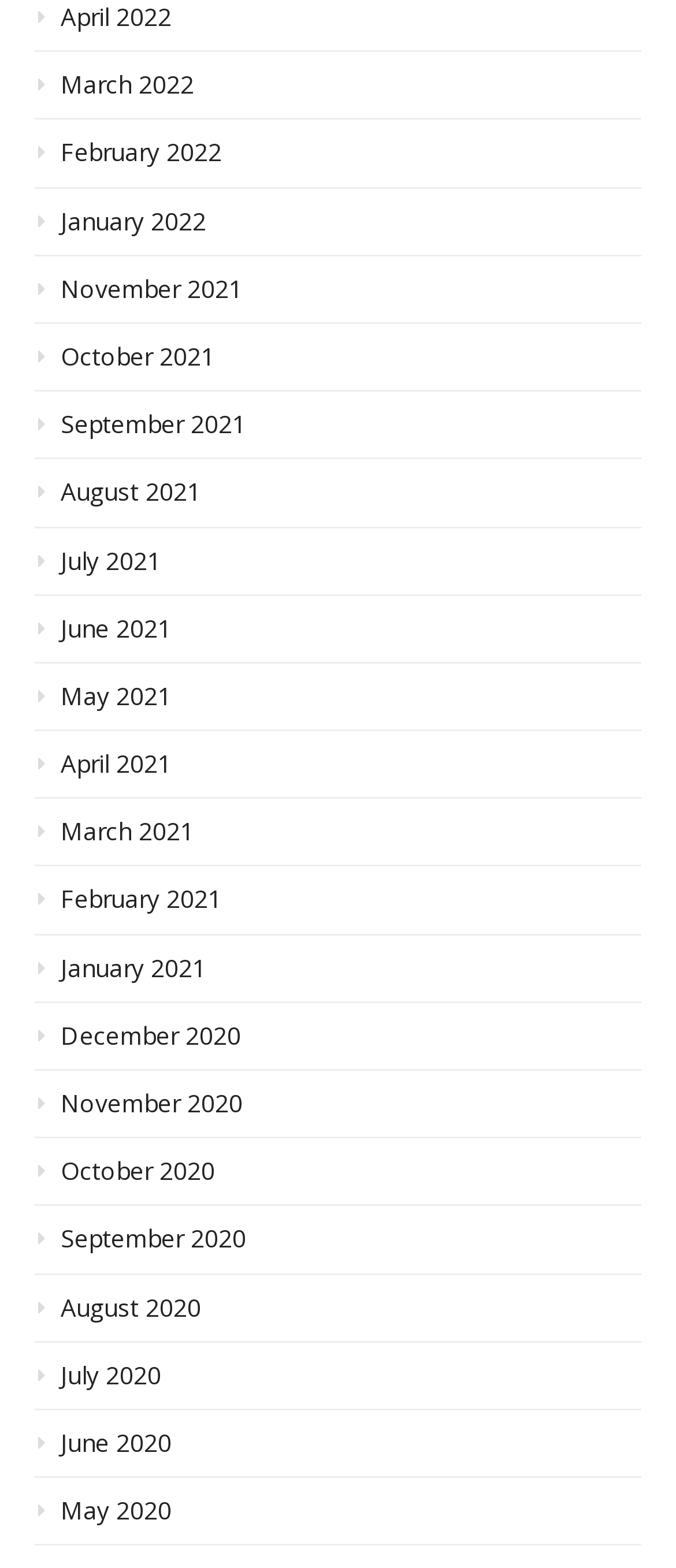Please identify the bounding box coordinates of the area that needs to be clicked to fulfill the following instruction: "view June 2020."

[0.051, 0.91, 0.949, 0.943]